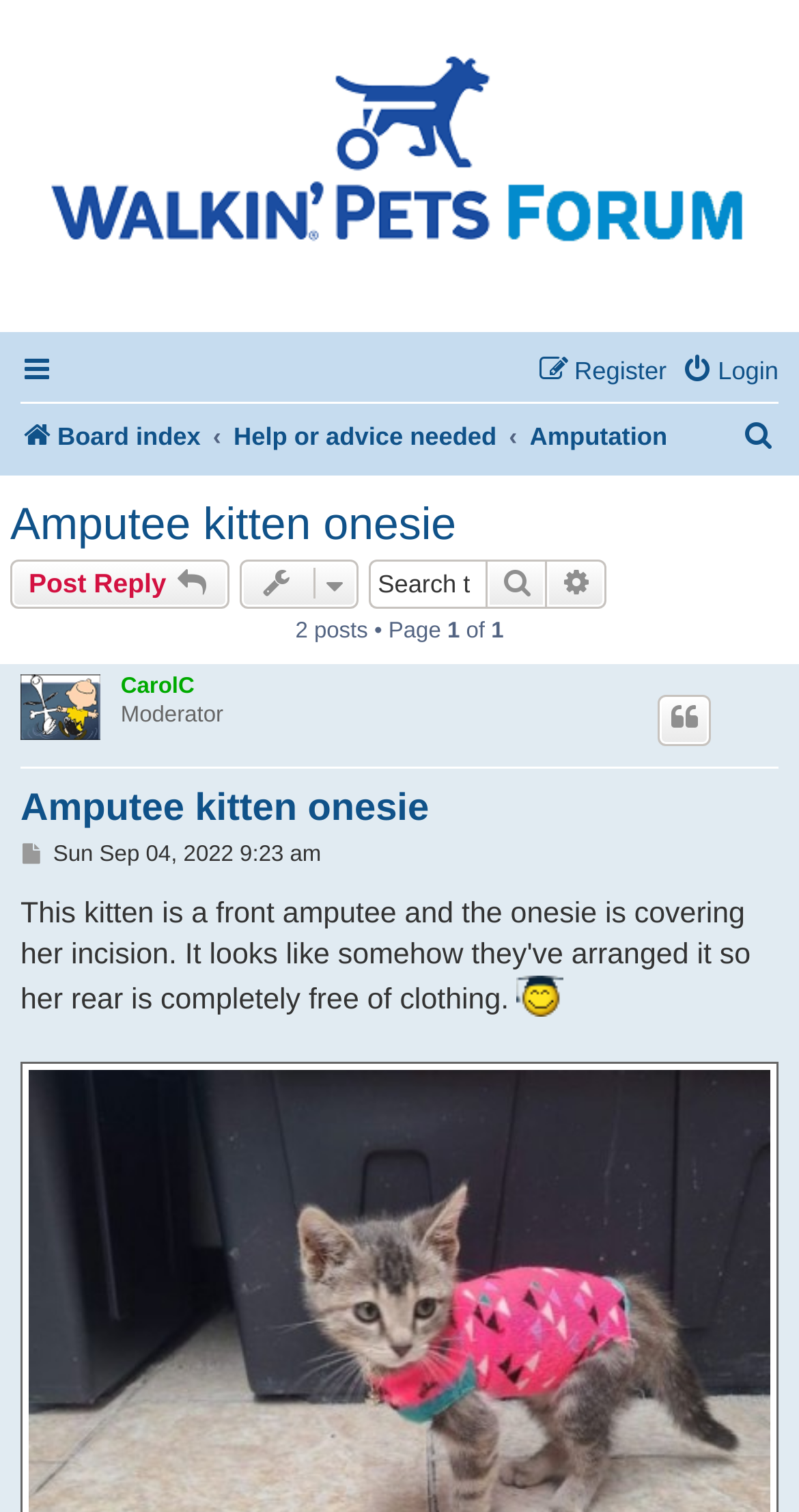Identify the bounding box coordinates of the HTML element based on this description: "Help or advice needed".

[0.292, 0.271, 0.622, 0.307]